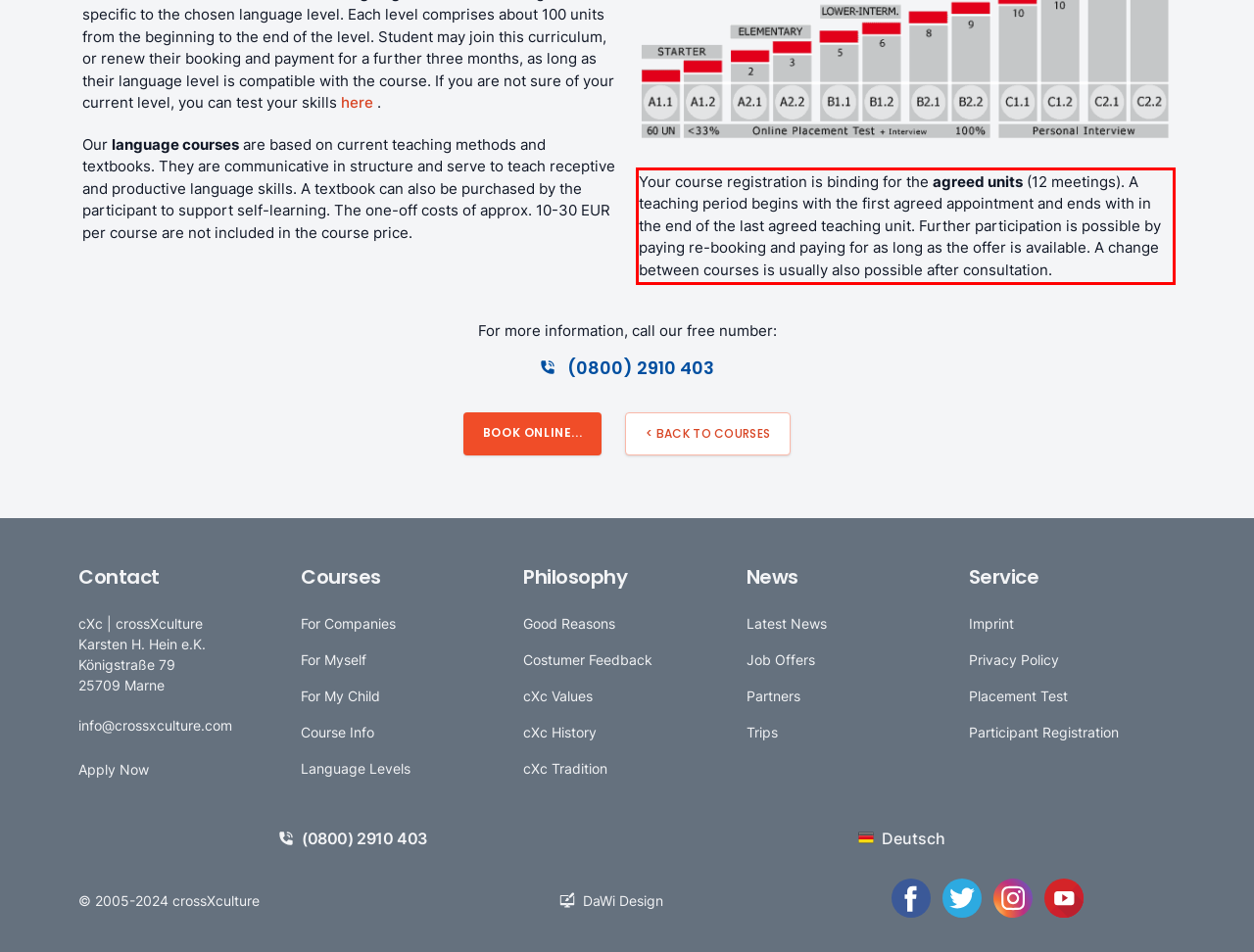The screenshot you have been given contains a UI element surrounded by a red rectangle. Use OCR to read and extract the text inside this red rectangle.

Your course registration is binding for the agreed units (12 meetings). A teaching period begins with the first agreed appointment and ends with in the end of the last agreed teaching unit. Further participation is possible by paying re-booking and paying for as long as the offer is available. A change between courses is usually also possible after consultation.